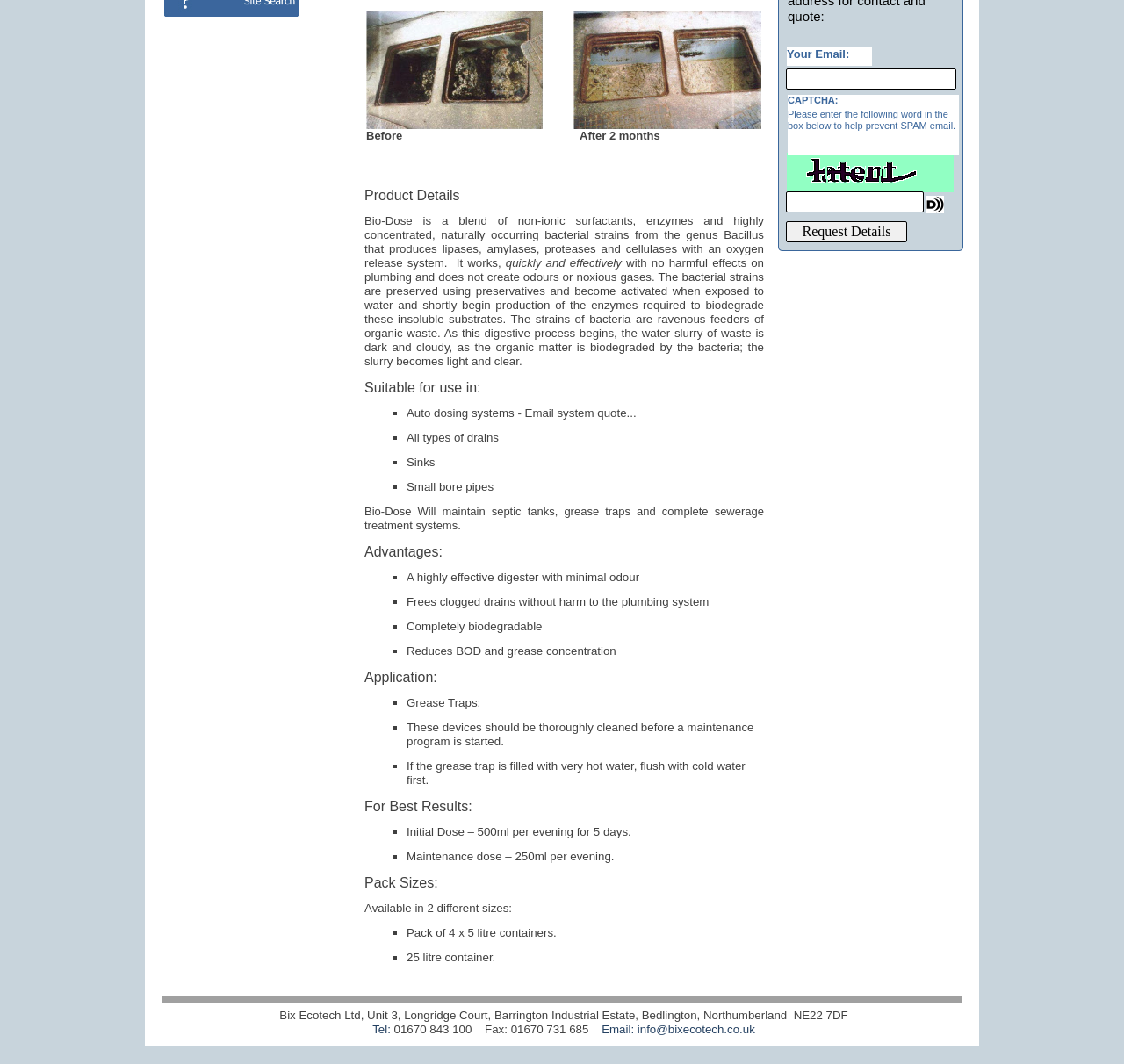For the given element description Library Foundation, determine the bounding box coordinates of the UI element. The coordinates should follow the format (top-left x, top-left y, bottom-right x, bottom-right y) and be within the range of 0 to 1.

None